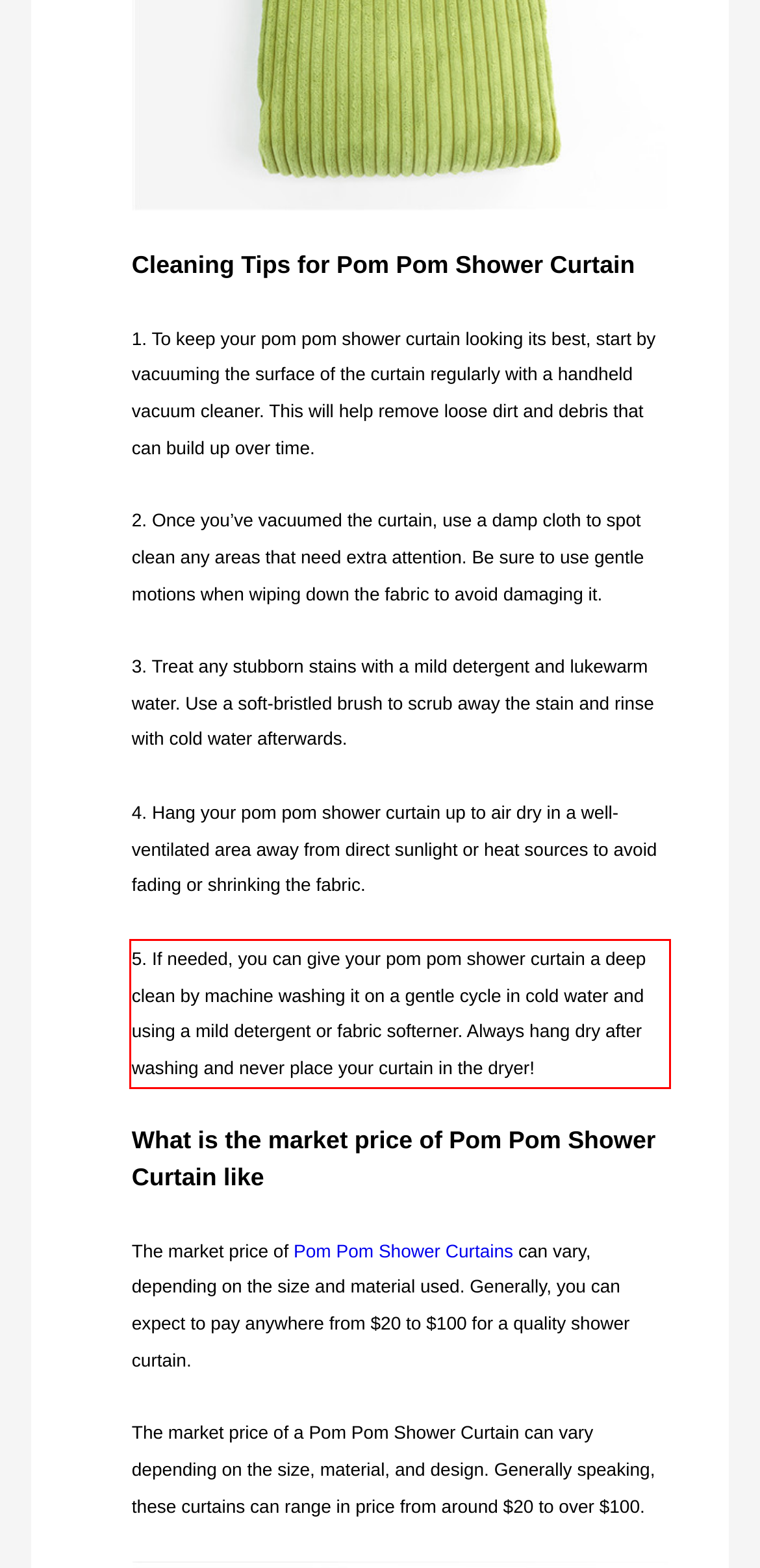You are presented with a screenshot containing a red rectangle. Extract the text found inside this red bounding box.

5. If needed, you can give your pom pom shower curtain a deep clean by machine washing it on a gentle cycle in cold water and using a mild detergent or fabric softerner. Always hang dry after washing and never place your curtain in the dryer!